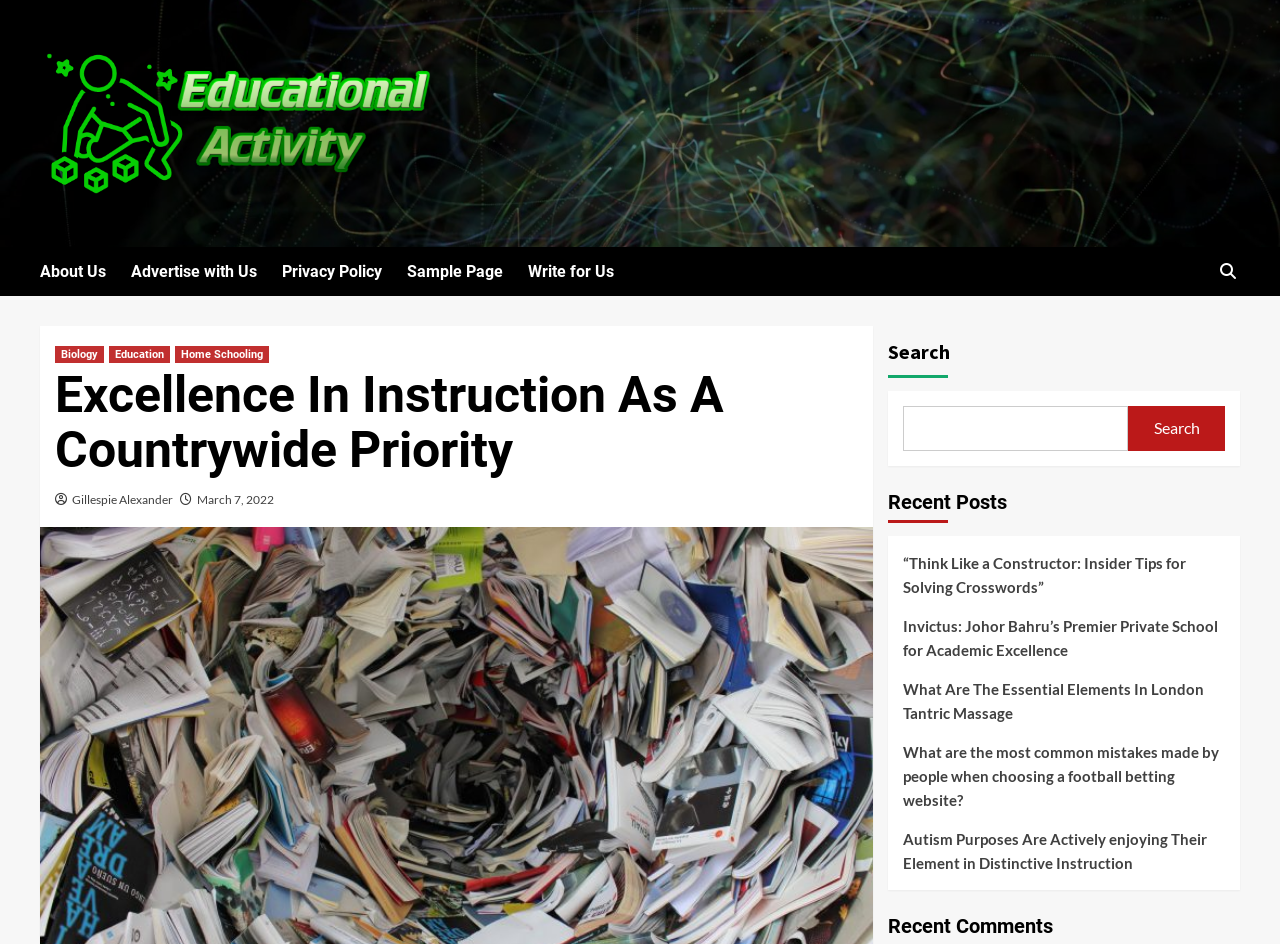Please determine the bounding box coordinates of the section I need to click to accomplish this instruction: "Click on the Education category".

[0.085, 0.366, 0.133, 0.384]